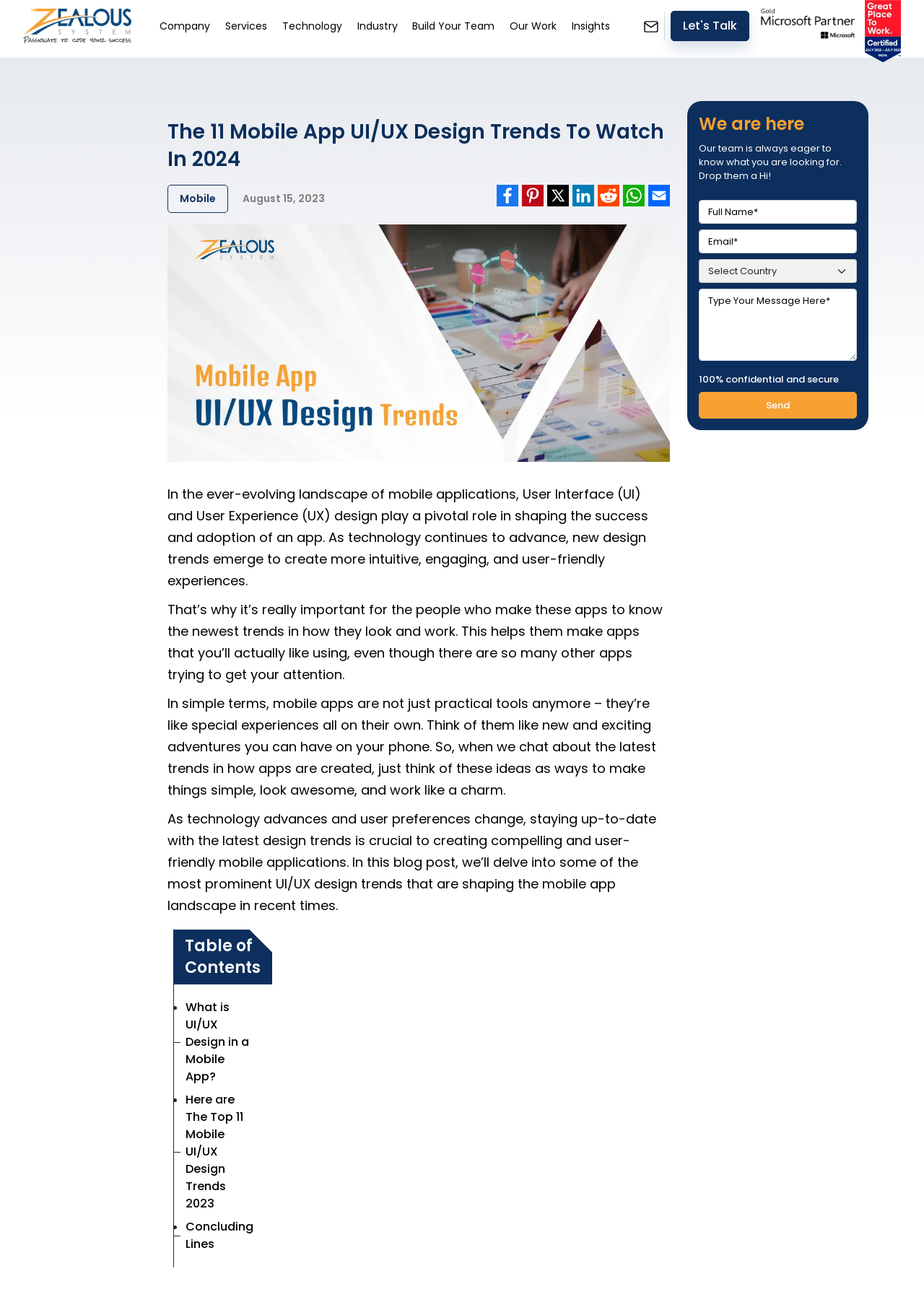Explain in detail what you observe on this webpage.

This webpage is about the latest mobile app UI/UX design trends to watch in 2024. At the top left corner, there is a Zealous logo, followed by a navigation menu with links to "Company", "Services", "Technology", "Industry", "Our Work", "Insights", and "Let's Talk". On the top right corner, there is a mail icon and a "Microsoft Partner" logo, as well as a "Great Place Work" badge.

The main content of the webpage starts with a heading "The 11 Mobile App UI/UX Design Trends To Watch In 2024" and a date "August 15, 2023". Below the heading, there is a brief introduction to the importance of UI/UX design in mobile applications, followed by a paragraph explaining why it's crucial for app developers to stay updated with the latest design trends.

The webpage then presents a table of contents with links to different sections, including "What is UI/UX Design in a Mobile App?", "Here are The Top 11 Mobile UI/UX Design Trends 2023", and "Concluding Lines". 

On the right side of the webpage, there is a section titled "We are here" with a contact form that allows users to send a message to the team. The form includes fields for full name, email, and message, as well as a dropdown menu and a "Send" button. Below the form, there is a note stating that the information submitted is 100% confidential and secure.

Throughout the webpage, there are several images and icons, including a logo, a mail icon, and a "Microsoft Partner" logo. The overall layout is organized, with clear headings and concise text, making it easy to navigate and read.